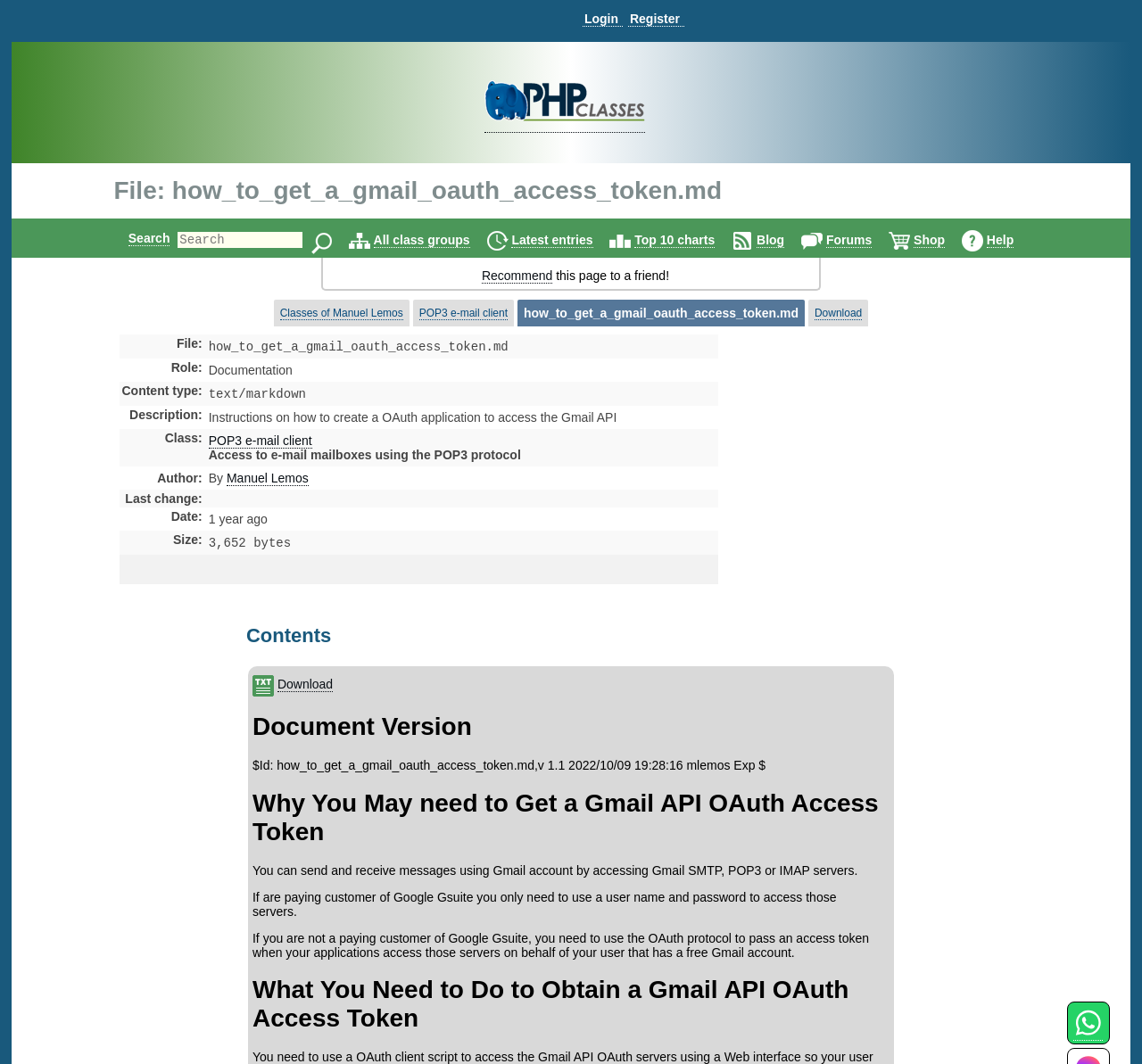Could you provide the bounding box coordinates for the portion of the screen to click to complete this instruction: "Recommend this page to a friend"?

[0.422, 0.252, 0.484, 0.267]